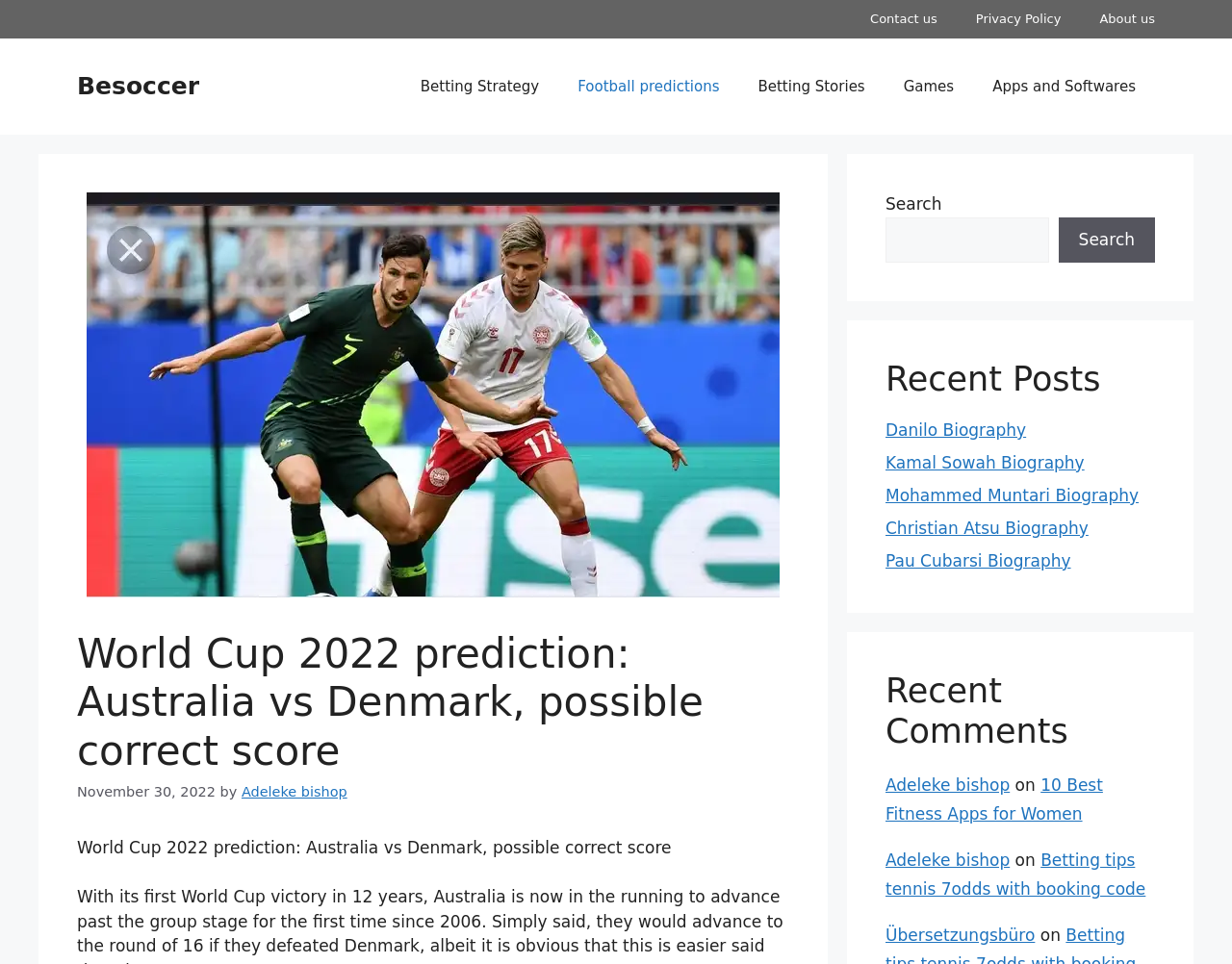Could you specify the bounding box coordinates for the clickable section to complete the following instruction: "Read the biography of Danilo"?

[0.719, 0.436, 0.833, 0.456]